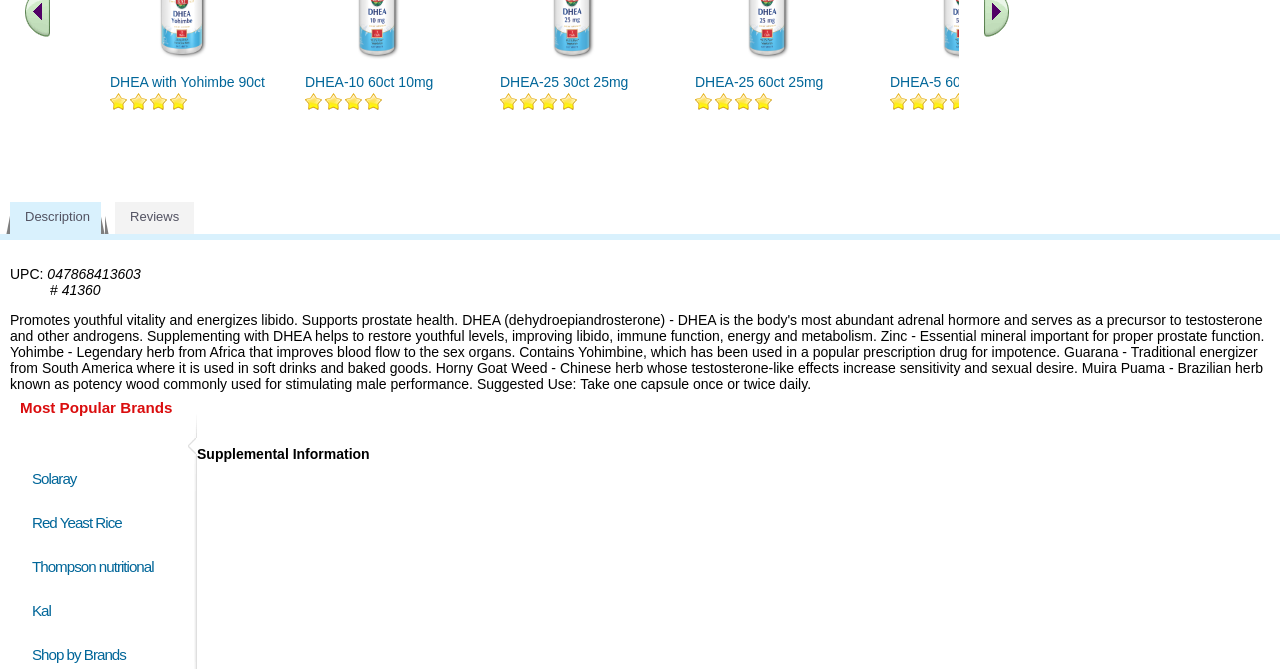Bounding box coordinates are specified in the format (top-left x, top-left y, bottom-right x, bottom-right y). All values are floating point numbers bounded between 0 and 1. Please provide the bounding box coordinate of the region this sentence describes: DHEA with Yohimbe 90ct

[0.086, 0.111, 0.207, 0.135]